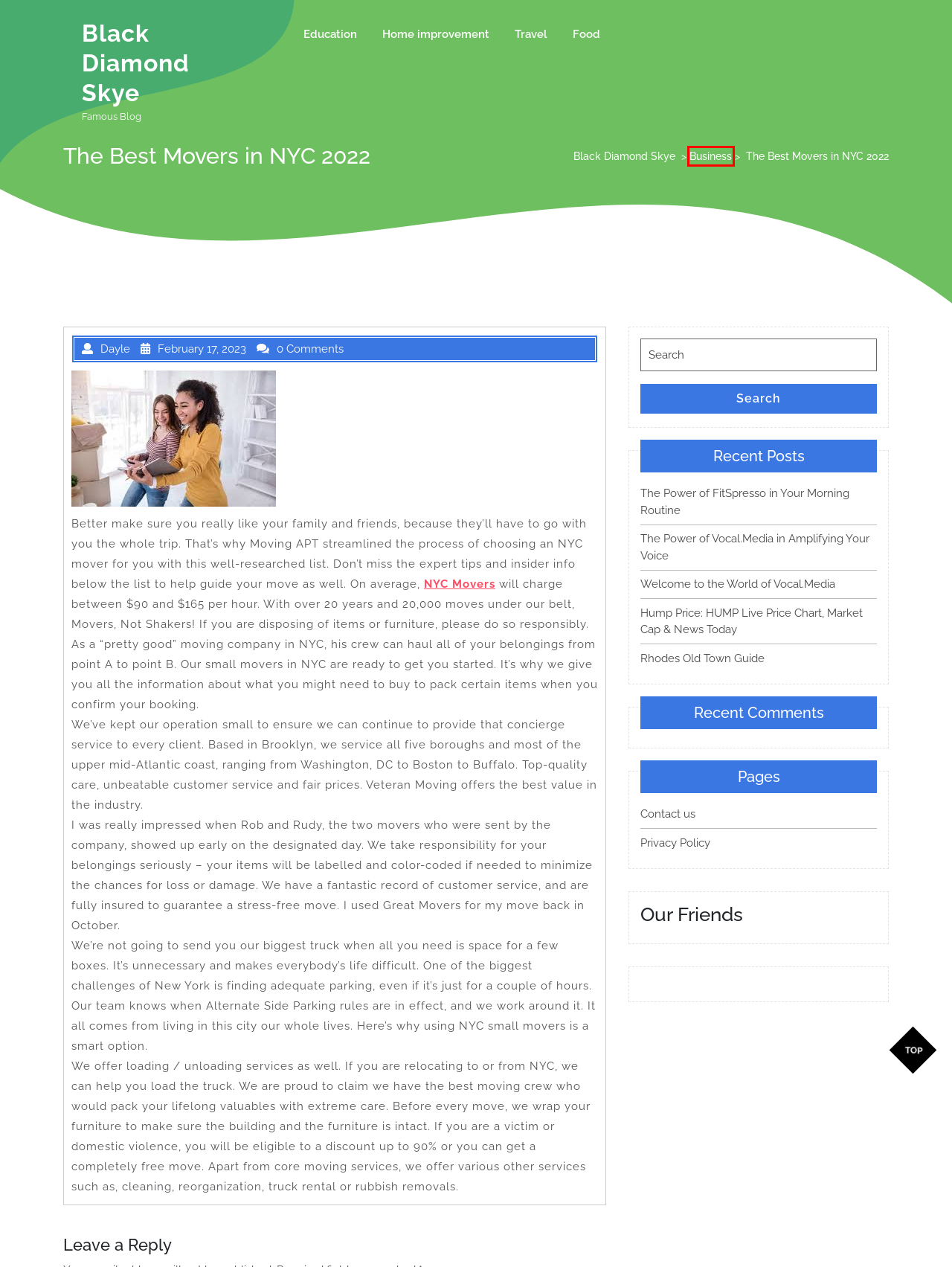Look at the screenshot of a webpage that includes a red bounding box around a UI element. Select the most appropriate webpage description that matches the page seen after clicking the highlighted element. Here are the candidates:
A. The Power of Vocal.Media in Amplifying Your Voice – Black Diamond Skye
B. Business – Black Diamond Skye
C. Travel – Black Diamond Skye
D. Contact us – Black Diamond Skye
E. Education – Black Diamond Skye
F. Black Diamond Skye – Famous Blog
G. Welcome to the World of Vocal.Media – Black Diamond Skye
H. Hump Price: HUMP Live Price Chart, Market Cap & News Today – Black Diamond Skye

B